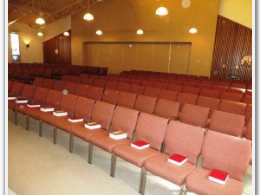What is placed on each chair?
Deliver a detailed and extensive answer to the question.

According to the caption, each chair is equipped with a book, possibly a hymn or service guide, placed thoughtfully on the seat, indicating preparation for an upcoming event.